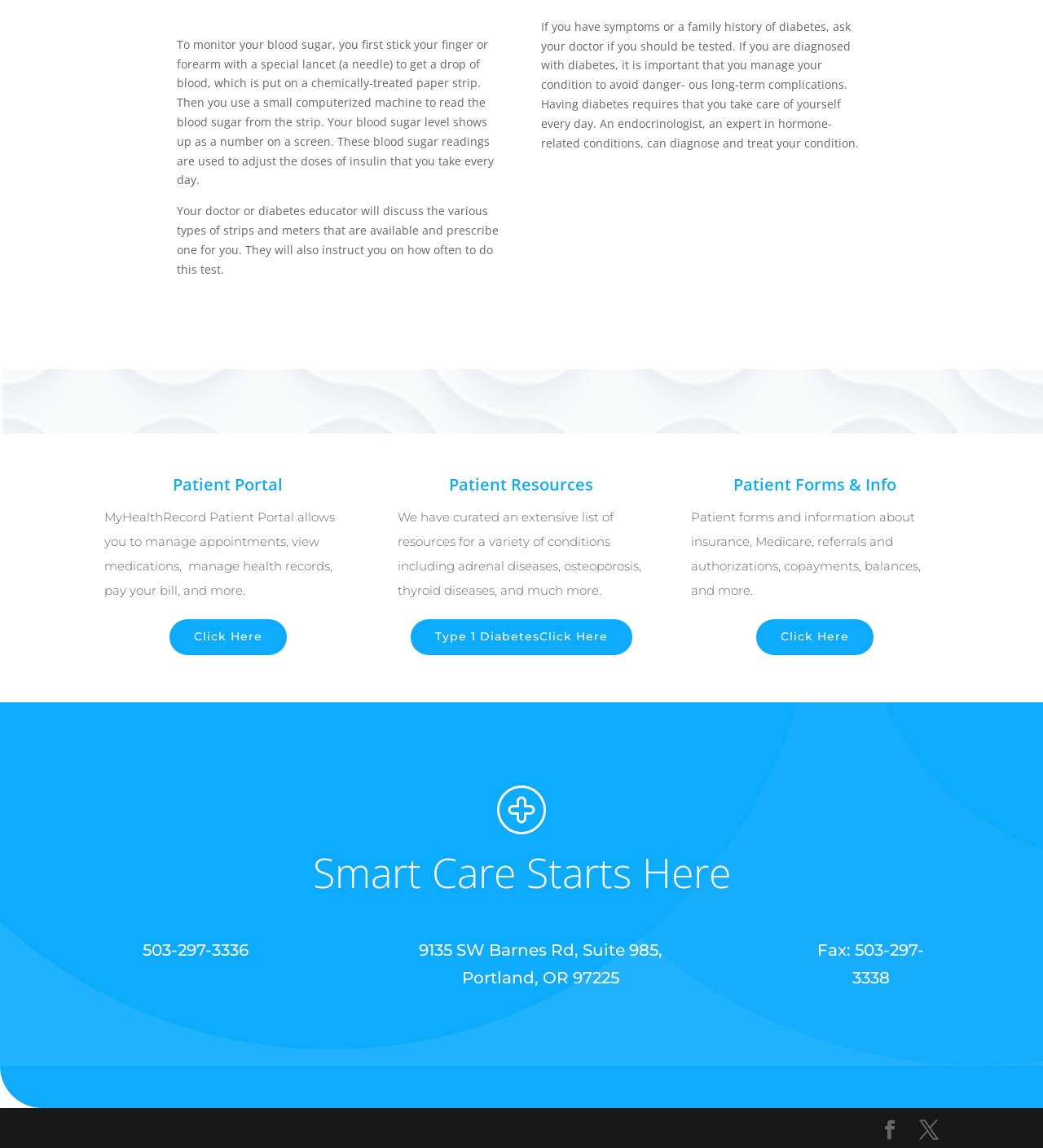Locate and provide the bounding box coordinates for the HTML element that matches this description: "Click Here".

[0.162, 0.54, 0.275, 0.571]